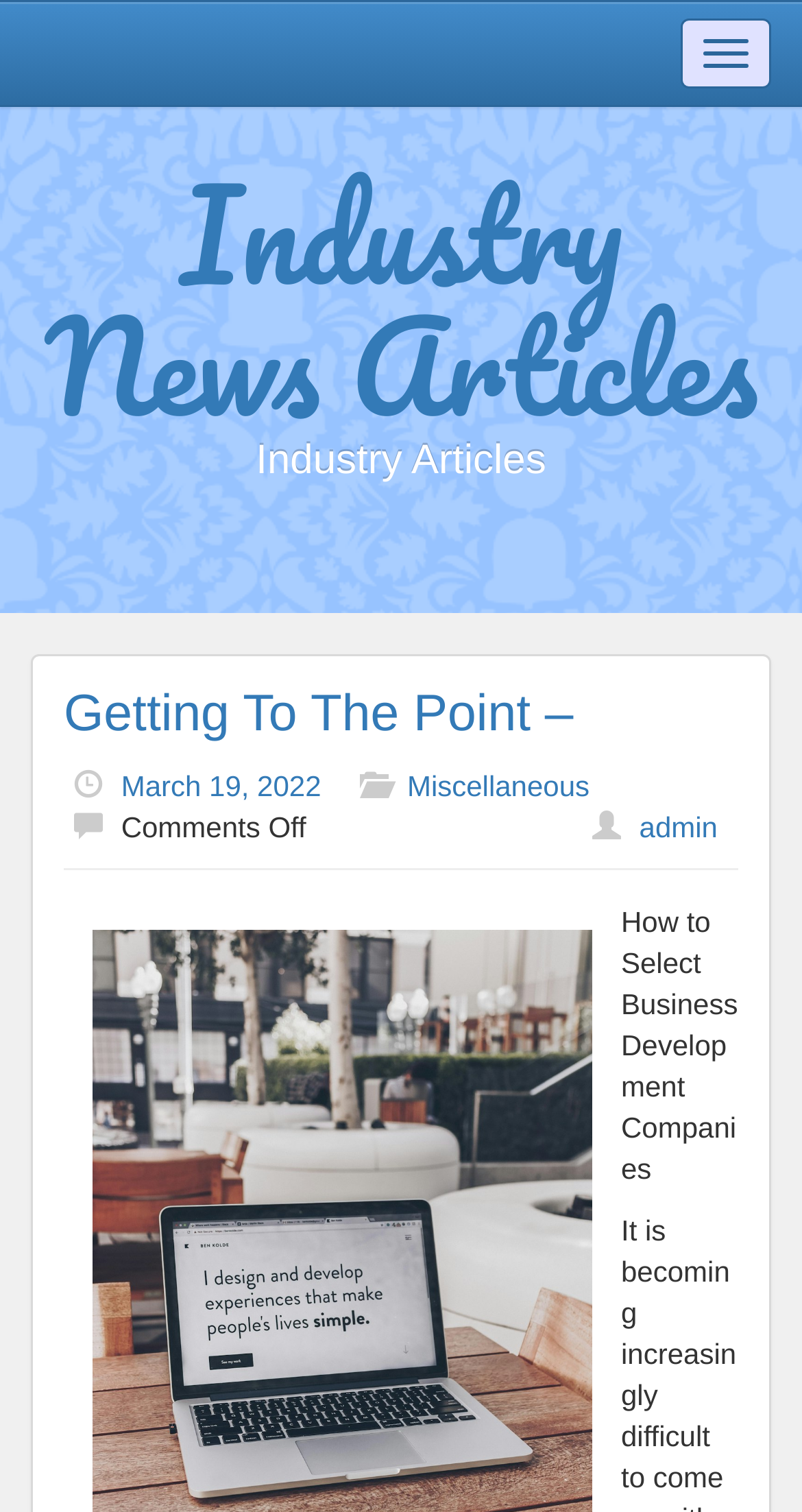How many headings are there on the webpage?
Using the screenshot, give a one-word or short phrase answer.

2